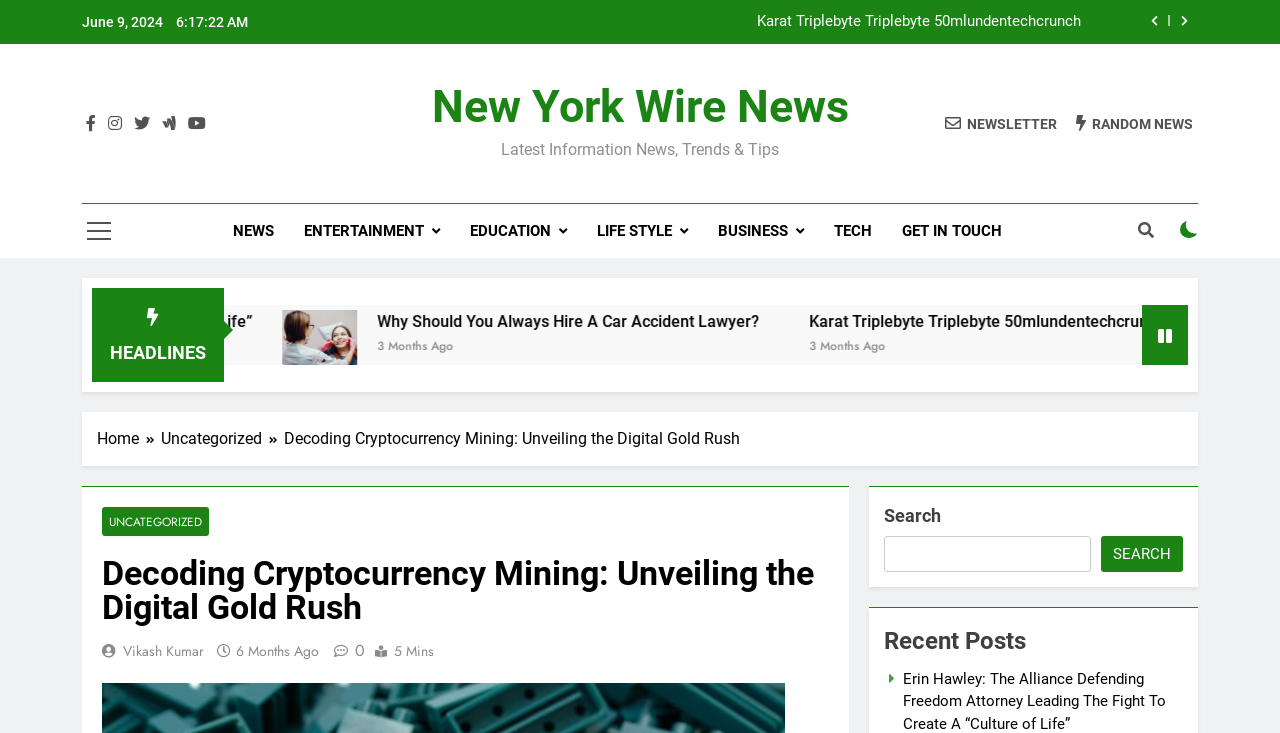What is the date displayed on the webpage?
We need a detailed and meticulous answer to the question.

The date is displayed at the top of the webpage, specifically in the element with the text 'June 9, 2024'.